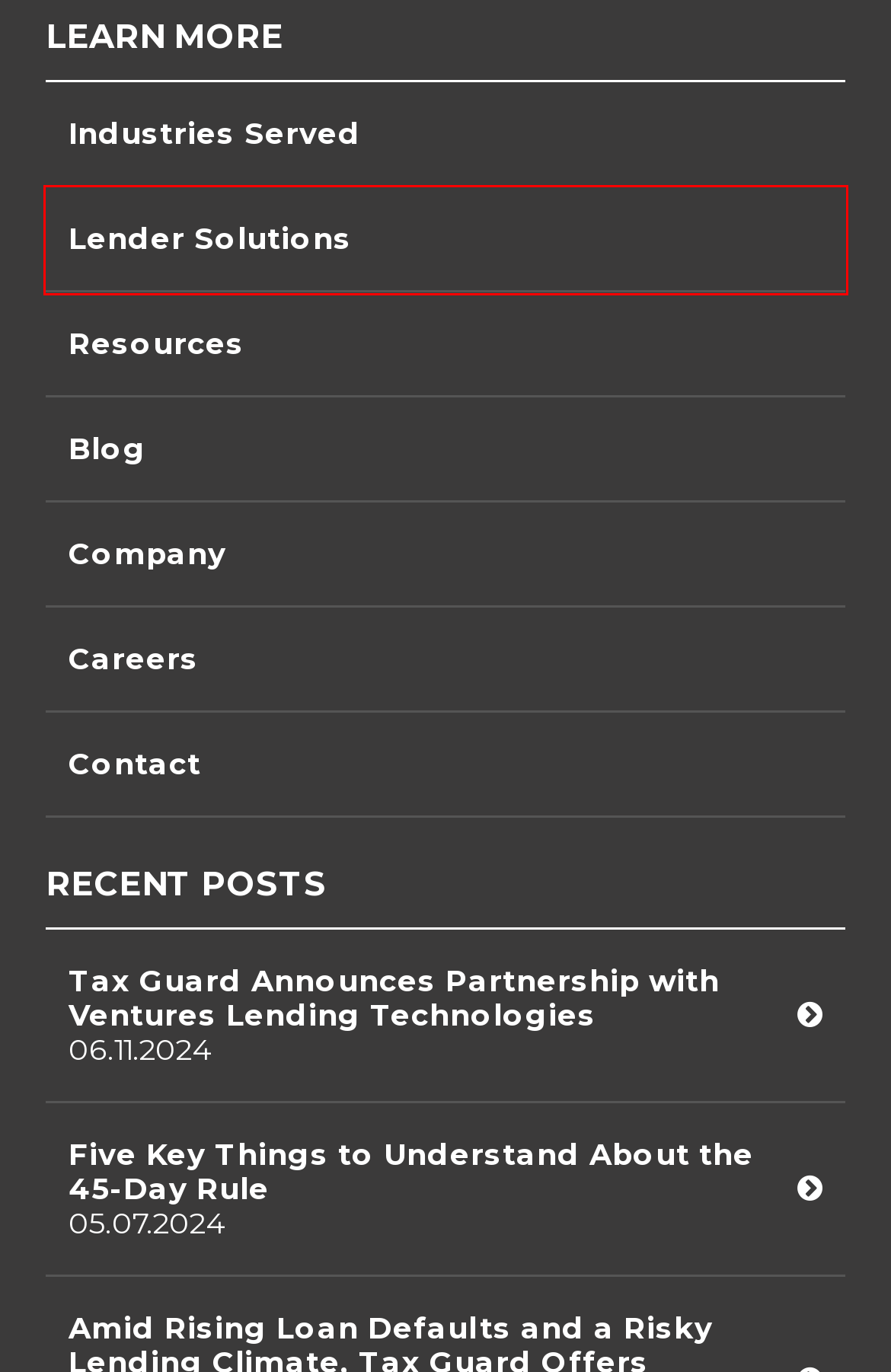Given a screenshot of a webpage with a red rectangle bounding box around a UI element, select the best matching webpage description for the new webpage that appears after clicking the highlighted element. The candidate descriptions are:
A. Lender Solutions | Tax Guard
B. Blog | Tax Guard
C. Industries Served | Tax Guard
D. Contact | Tax Guard
E. Resources | Tax Guard
F. Tax Guard Announces Partnership with Ventures Lending Technologies | Tax Guard
G. Careers | Tax Guard
H. Five Key Things to Understand About the 45-Day Rule | Tax Guard

A